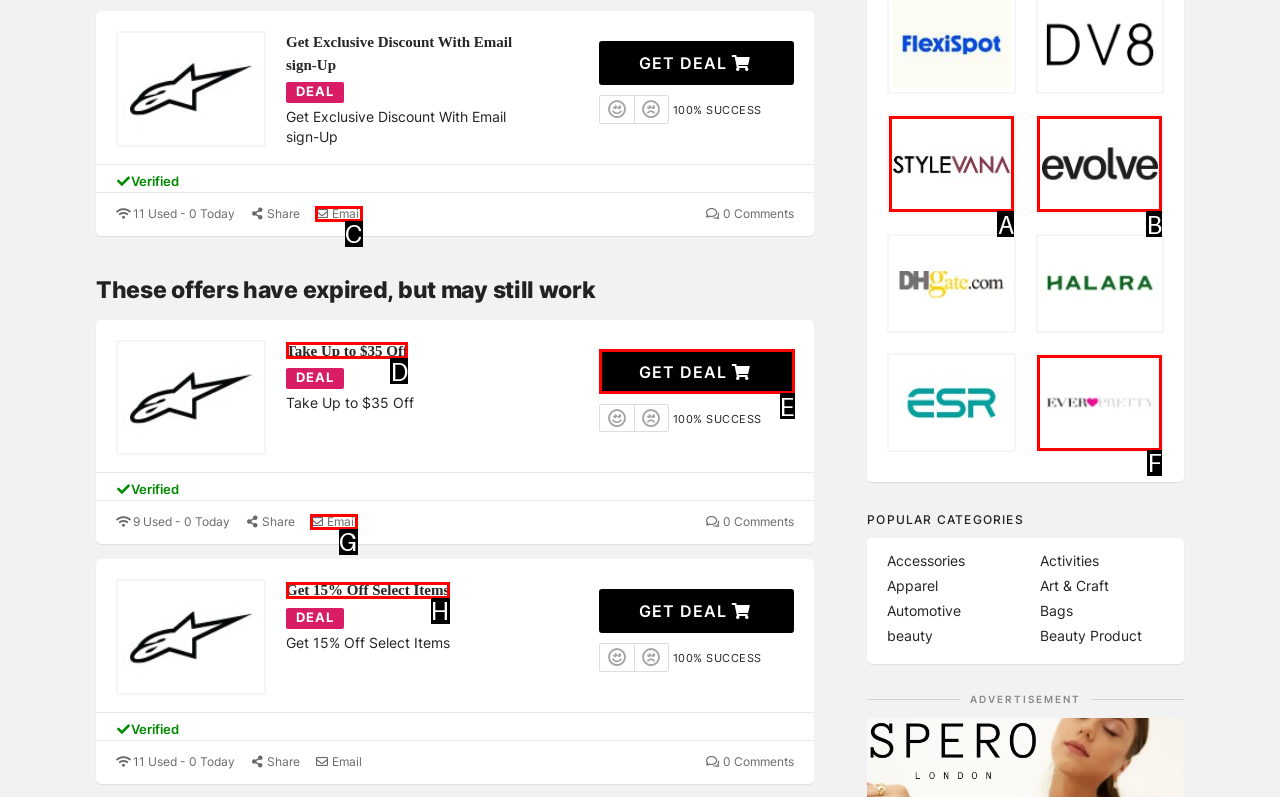Using the description: cold process soap making, find the corresponding HTML element. Provide the letter of the matching option directly.

None